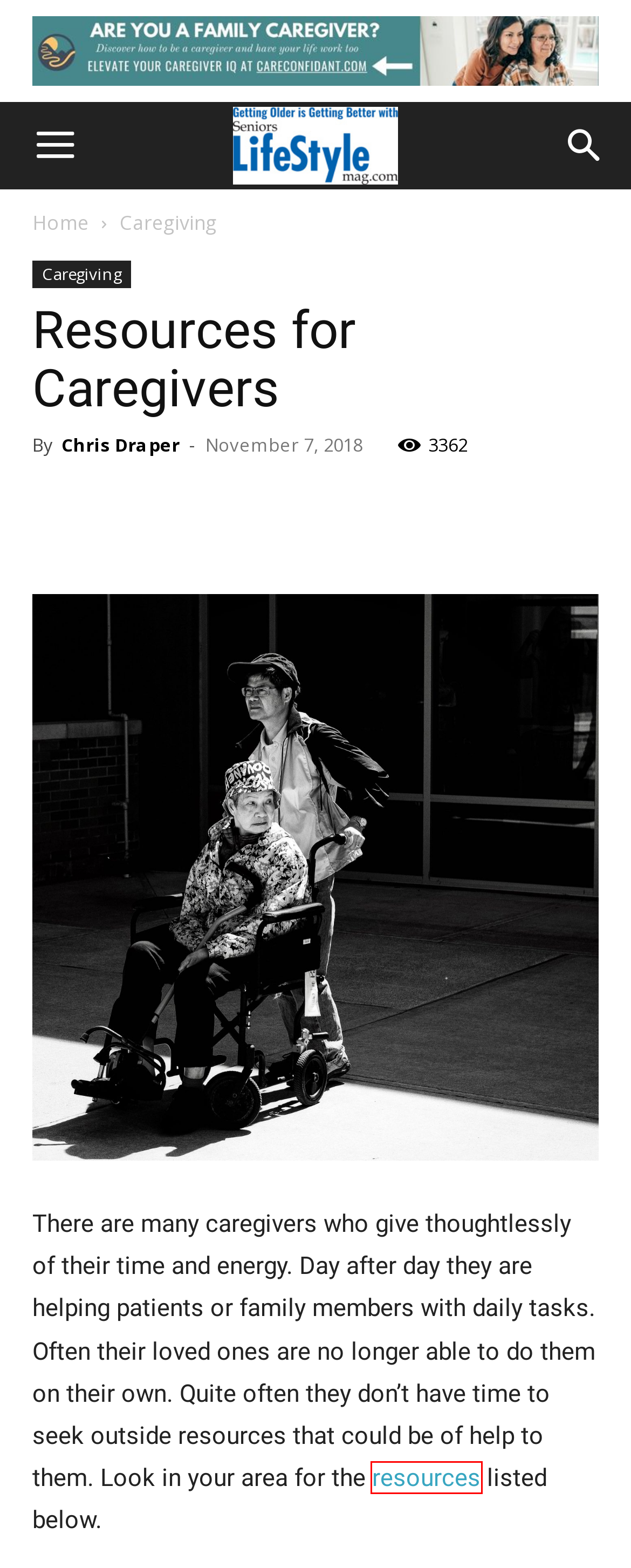Examine the screenshot of a webpage with a red bounding box around a specific UI element. Identify which webpage description best matches the new webpage that appears after clicking the element in the red bounding box. Here are the candidates:
A. SLM | 3 Qualities to Look For in a Home Care Nurse For Your Aging Parent
B. SLM | Senior Living: Top 5 Essential Home Fall Prevention Strategies
C. caregiving Archives | Seniors Lifestyle Magazine
D. SLM | Where To Find Local Caregiving Resources
E. DCMA Notice | Seniors Lifestyle Magazine
F. senior living Archives | Seniors Lifestyle Magazine
G. Terms of Use | Seniors Lifestyle Magazine
H. Home | Seniors Lifestyle Magazine

D